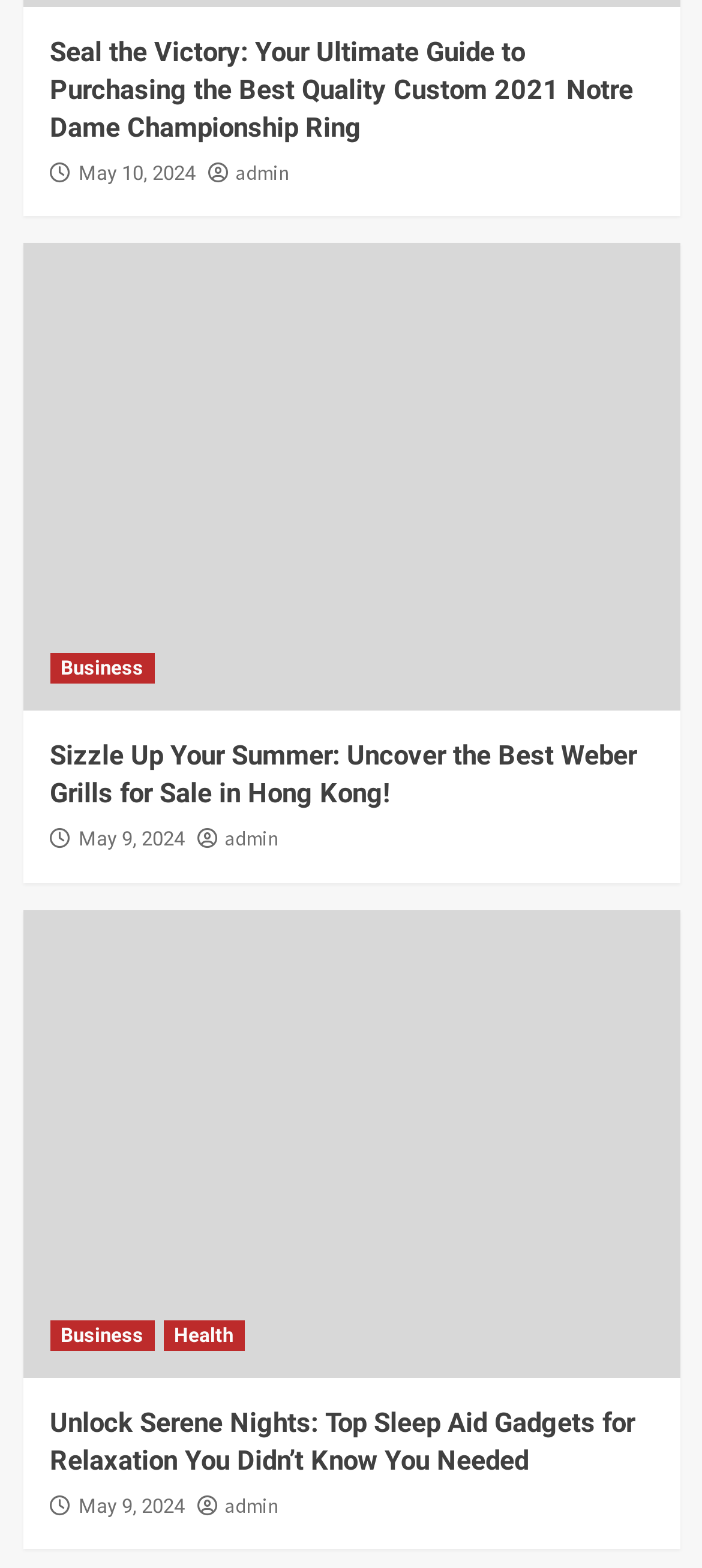Provide your answer to the question using just one word or phrase: How many articles are on this webpage?

3